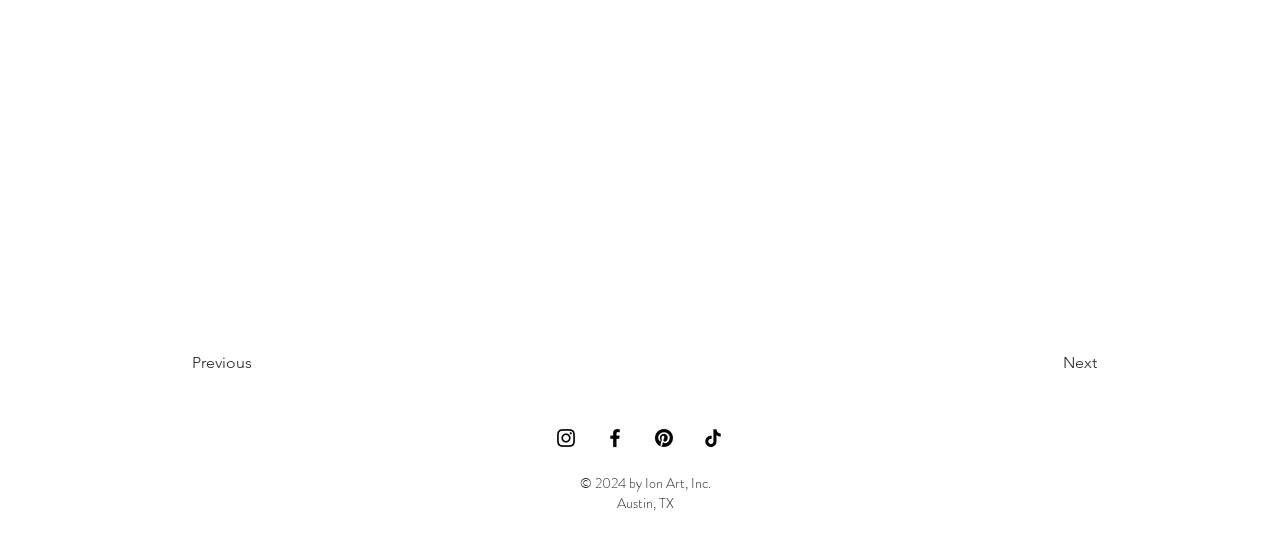What is the company name mentioned?
Refer to the image and provide a thorough answer to the question.

I found the company name 'Ion Art, Inc.' mentioned in the copyright text '© 2024 by Ion Art, Inc.' at the bottom of the page.